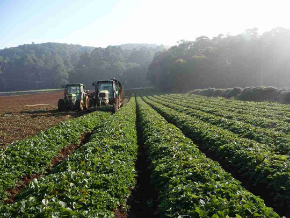What is the atmosphere of the setting?
Using the image as a reference, give an elaborate response to the question.

The caption describes the scene as having a 'tranquil atmosphere', which is contributed by the 'soft morning light' and the 'rolling hills partially shrouded in mist' in the background.